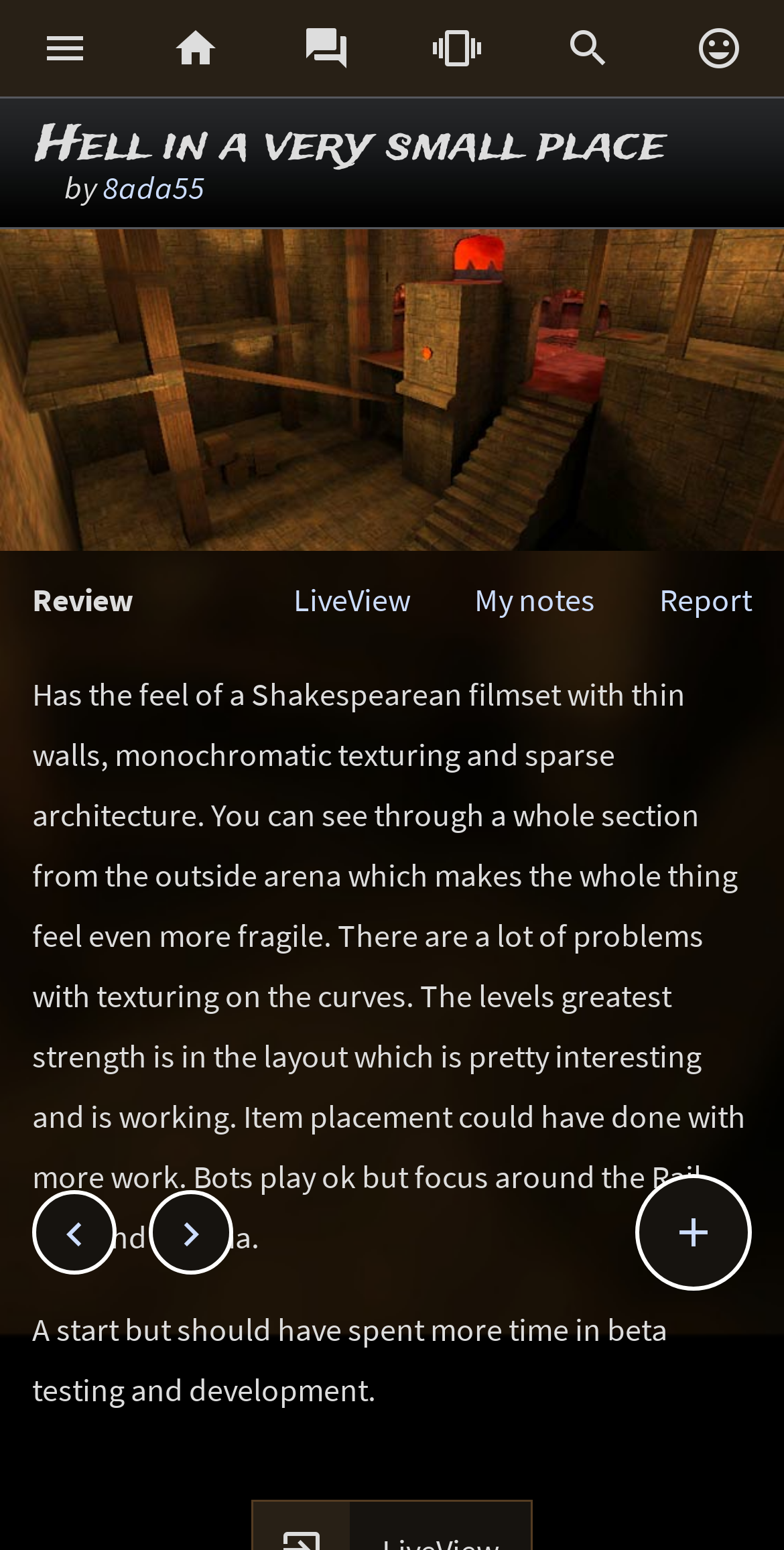Look at the image and write a detailed answer to the question: 
What is the reviewer's opinion on the map's layout?

The question is asking for the reviewer's opinion on the map's layout. By reading the review, we can see that the reviewer mentions 'The levels greatest strength is in the layout which is pretty interesting and is working', which indicates that the reviewer thinks the map's layout is pretty interesting.